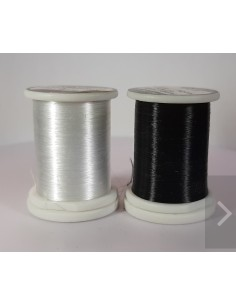What shape is the base of each spool?
Please use the image to deliver a detailed and complete answer.

The caption states that each spool is neatly placed on a circular base, which indicates the shape of the base.